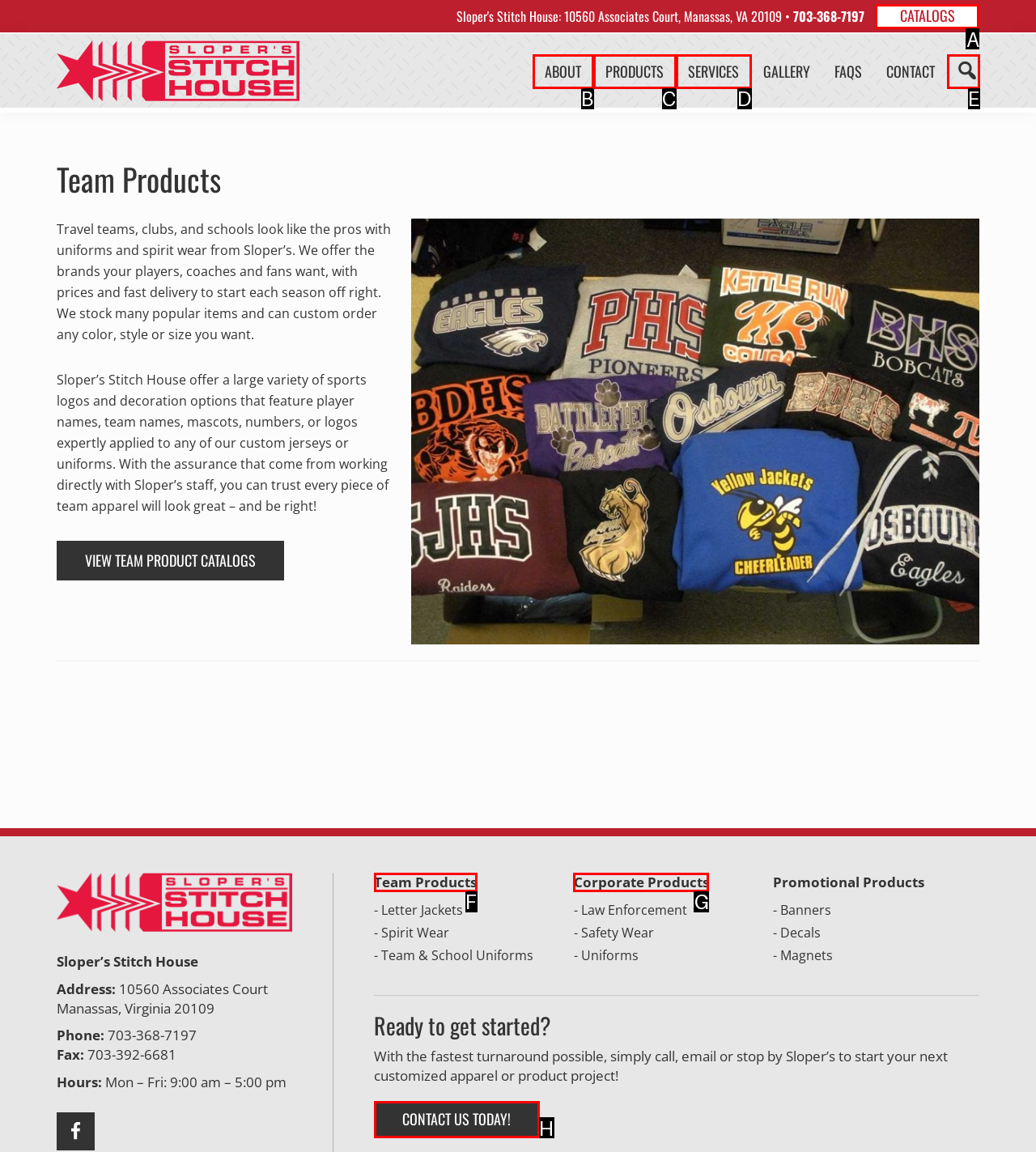Tell me which letter corresponds to the UI element that will allow you to Click the 'CATALOGS' link. Answer with the letter directly.

A